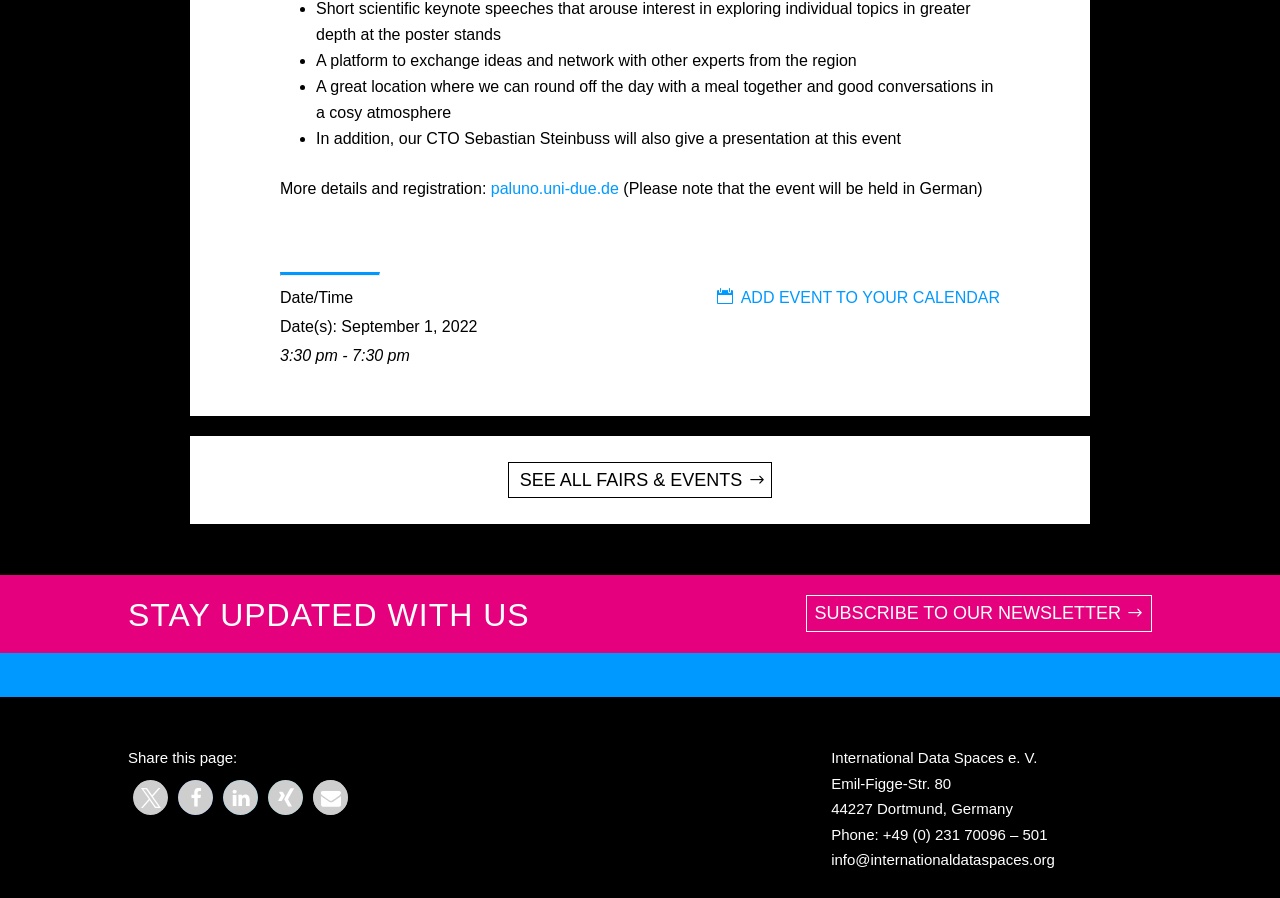Could you find the bounding box coordinates of the clickable area to complete this instruction: "View the cart"?

None